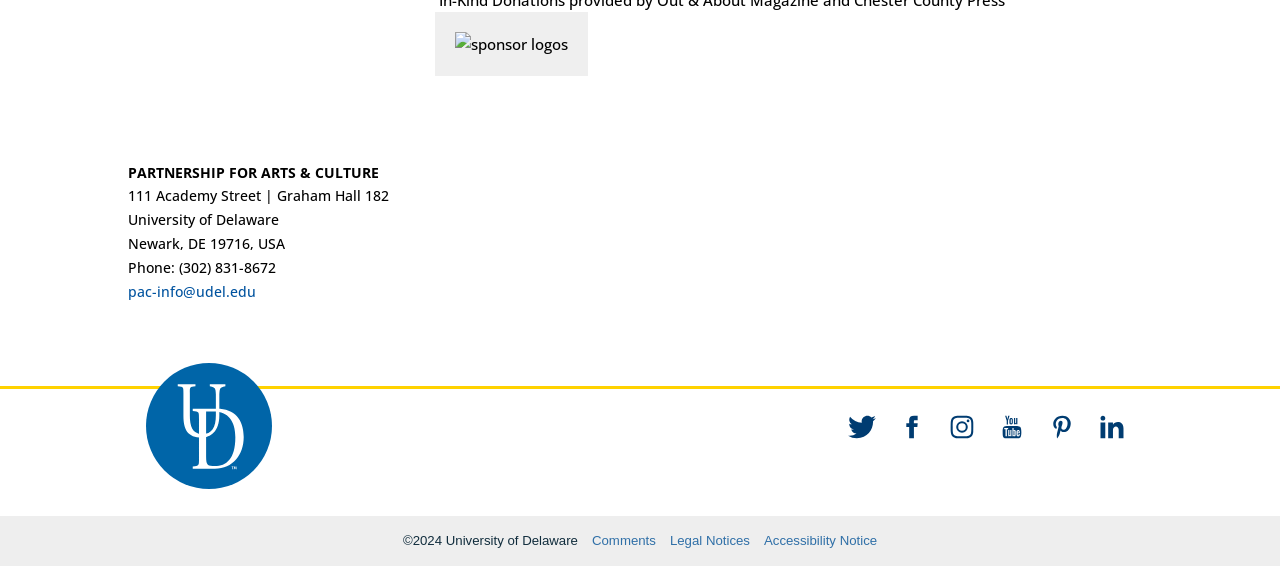Please determine the bounding box coordinates of the clickable area required to carry out the following instruction: "View the comments". The coordinates must be four float numbers between 0 and 1, represented as [left, top, right, bottom].

[0.462, 0.935, 0.512, 0.977]